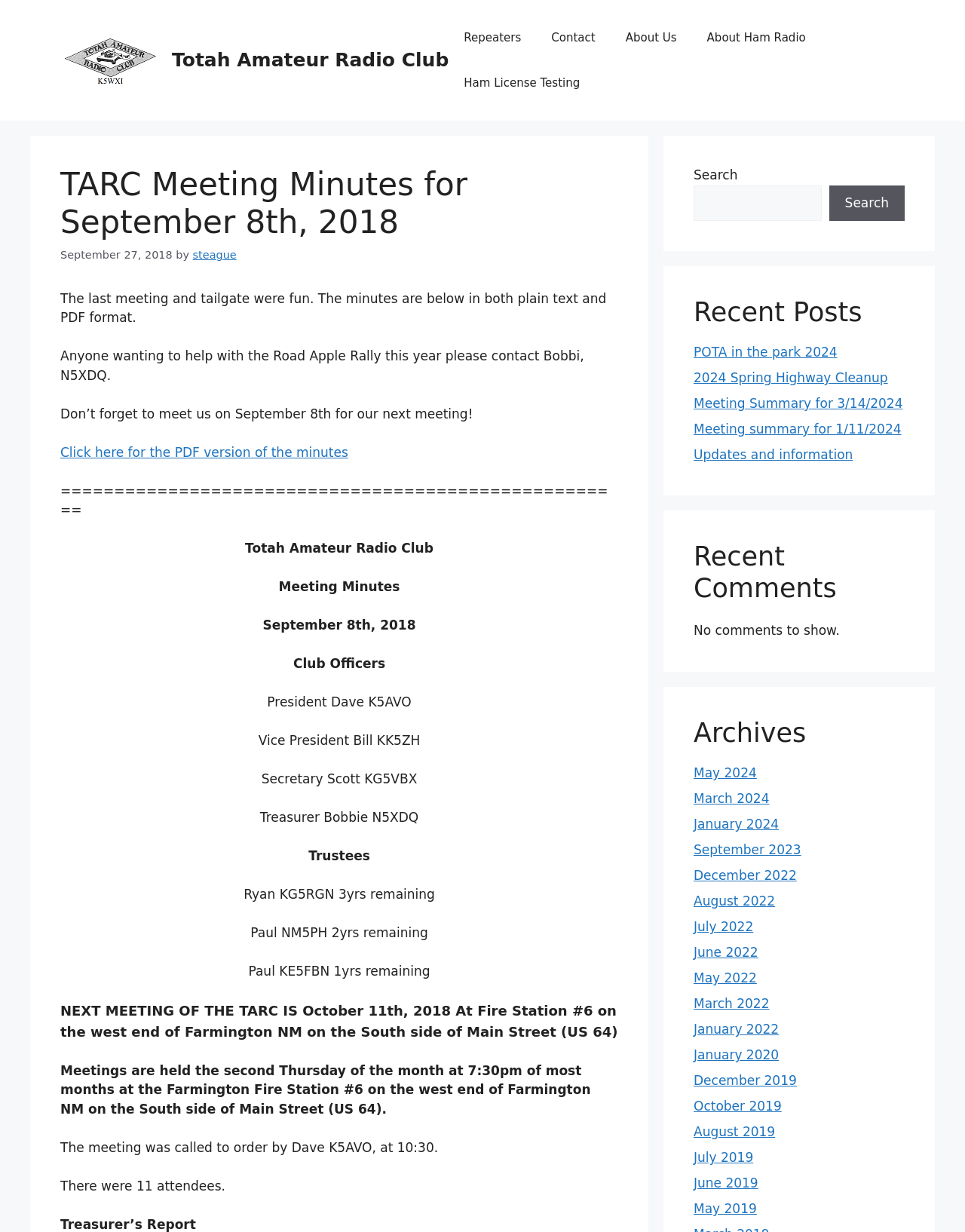Locate the bounding box coordinates of the region to be clicked to comply with the following instruction: "Search for something". The coordinates must be four float numbers between 0 and 1, in the form [left, top, right, bottom].

[0.719, 0.15, 0.851, 0.179]